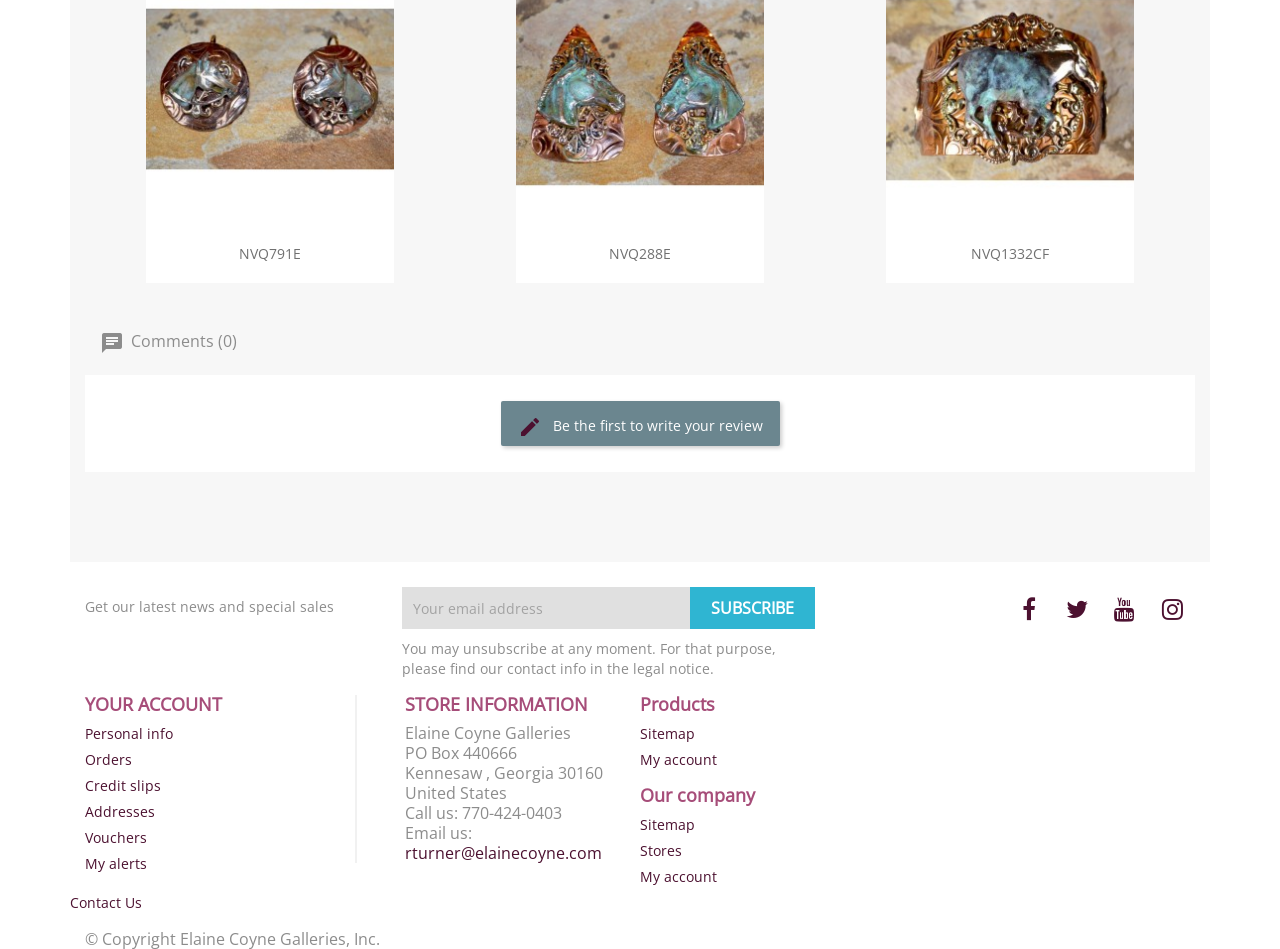Show the bounding box coordinates for the HTML element described as: "name="email" placeholder="Your email address"".

[0.314, 0.619, 0.539, 0.663]